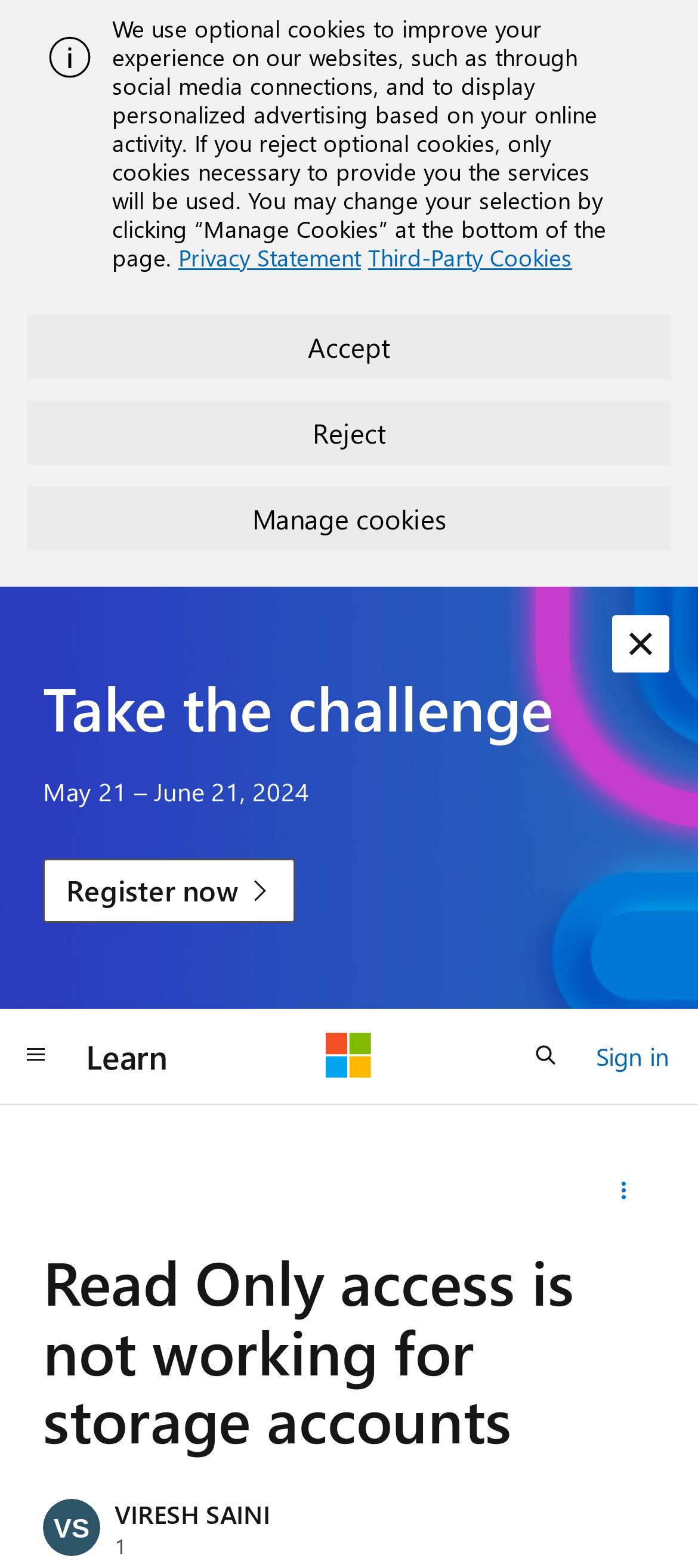Provide the bounding box coordinates of the UI element that matches the description: "parent_node: Learn aria-label="Microsoft"".

[0.467, 0.659, 0.533, 0.688]